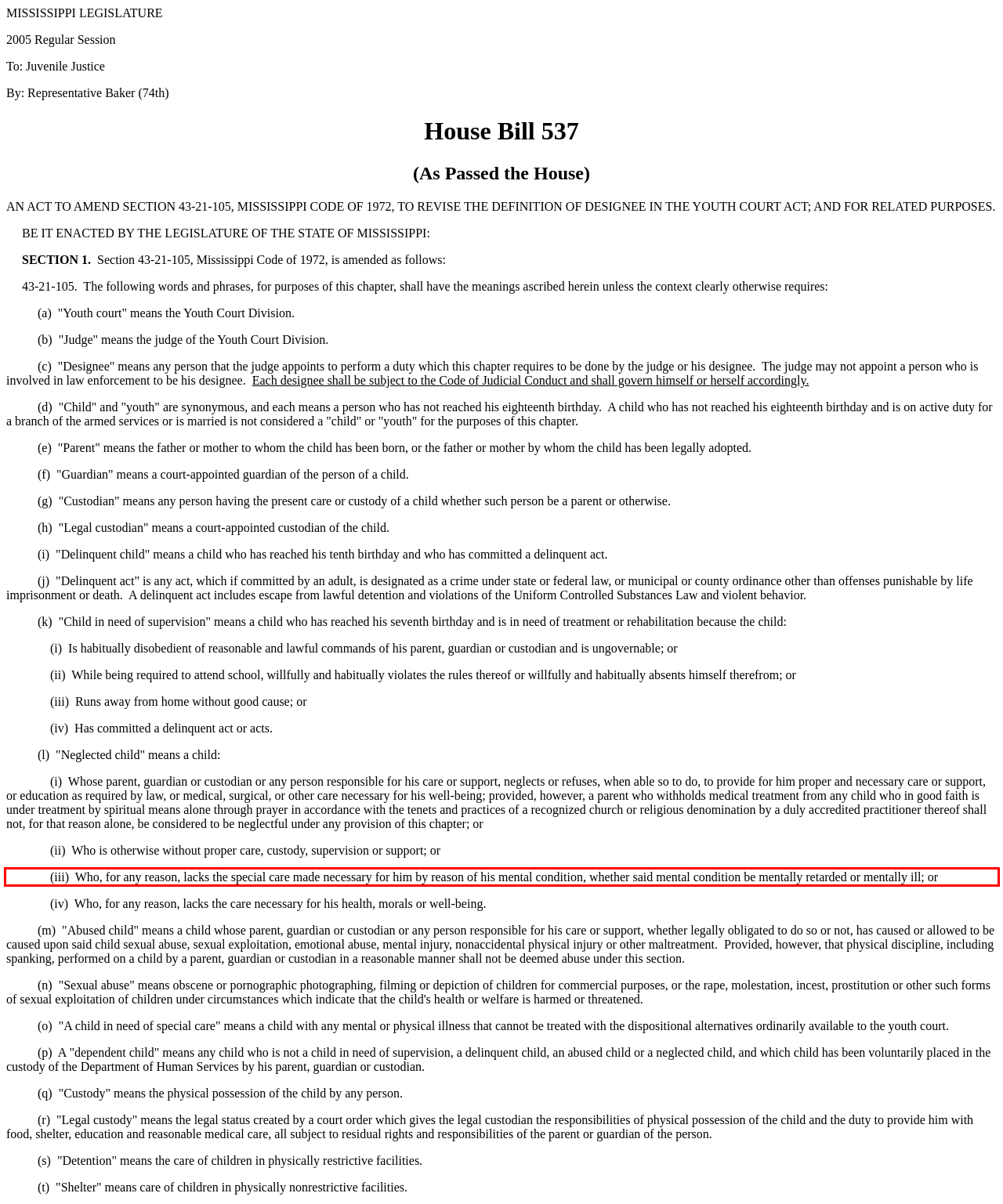You have a screenshot of a webpage, and there is a red bounding box around a UI element. Utilize OCR to extract the text within this red bounding box.

(iii) Who, for any reason, lacks the special care made necessary for him by reason of his mental condition, whether said mental condition be mentally retarded or mentally ill; or